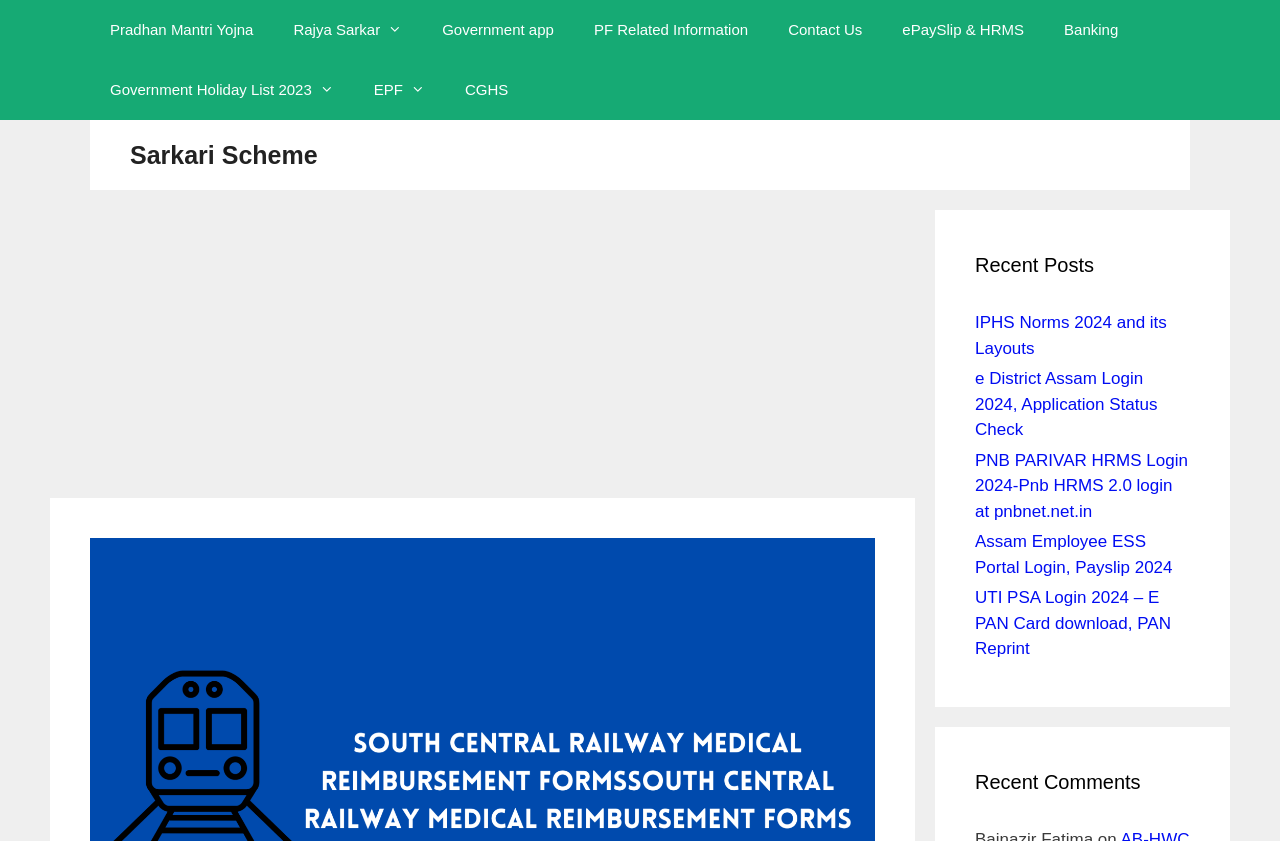What is the purpose of this webpage? Using the information from the screenshot, answer with a single word or phrase.

Medical Reimbursement forms